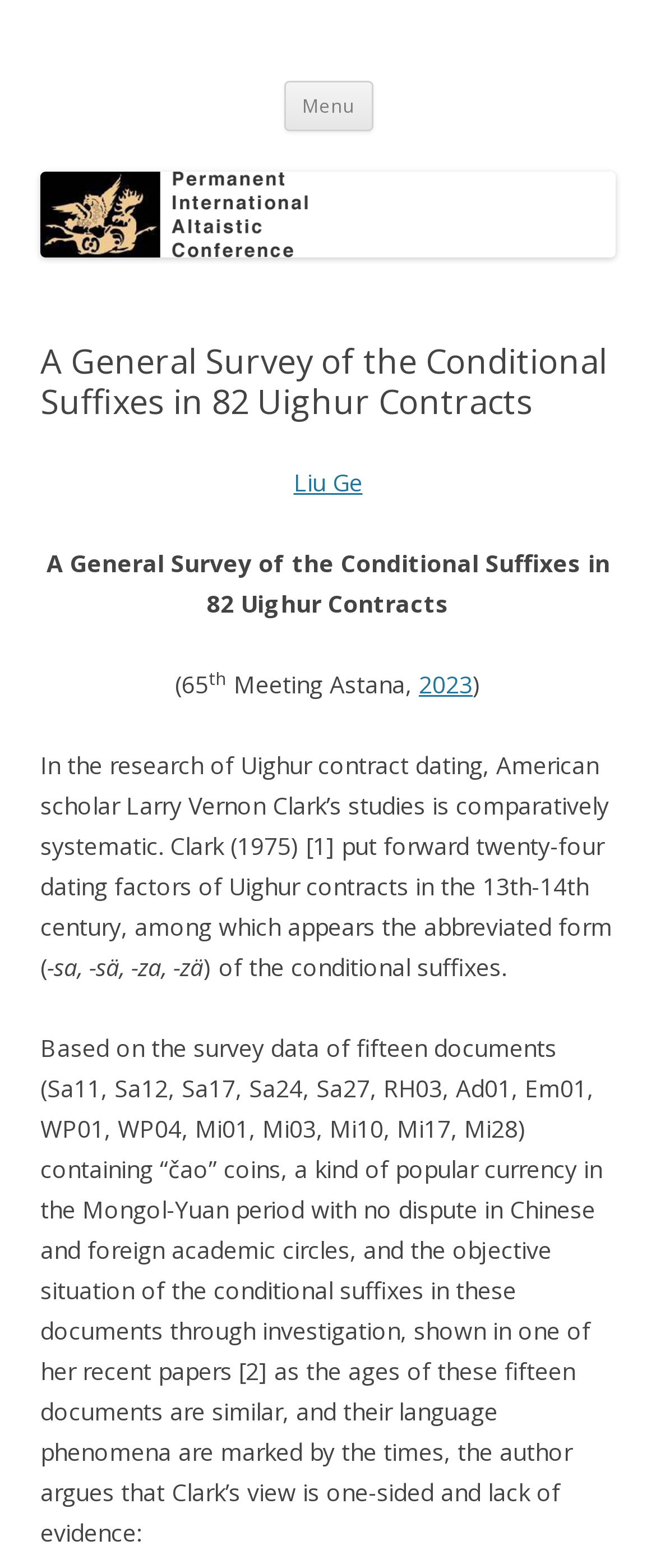What is the year mentioned in the text?
Please provide a single word or phrase in response based on the screenshot.

2023